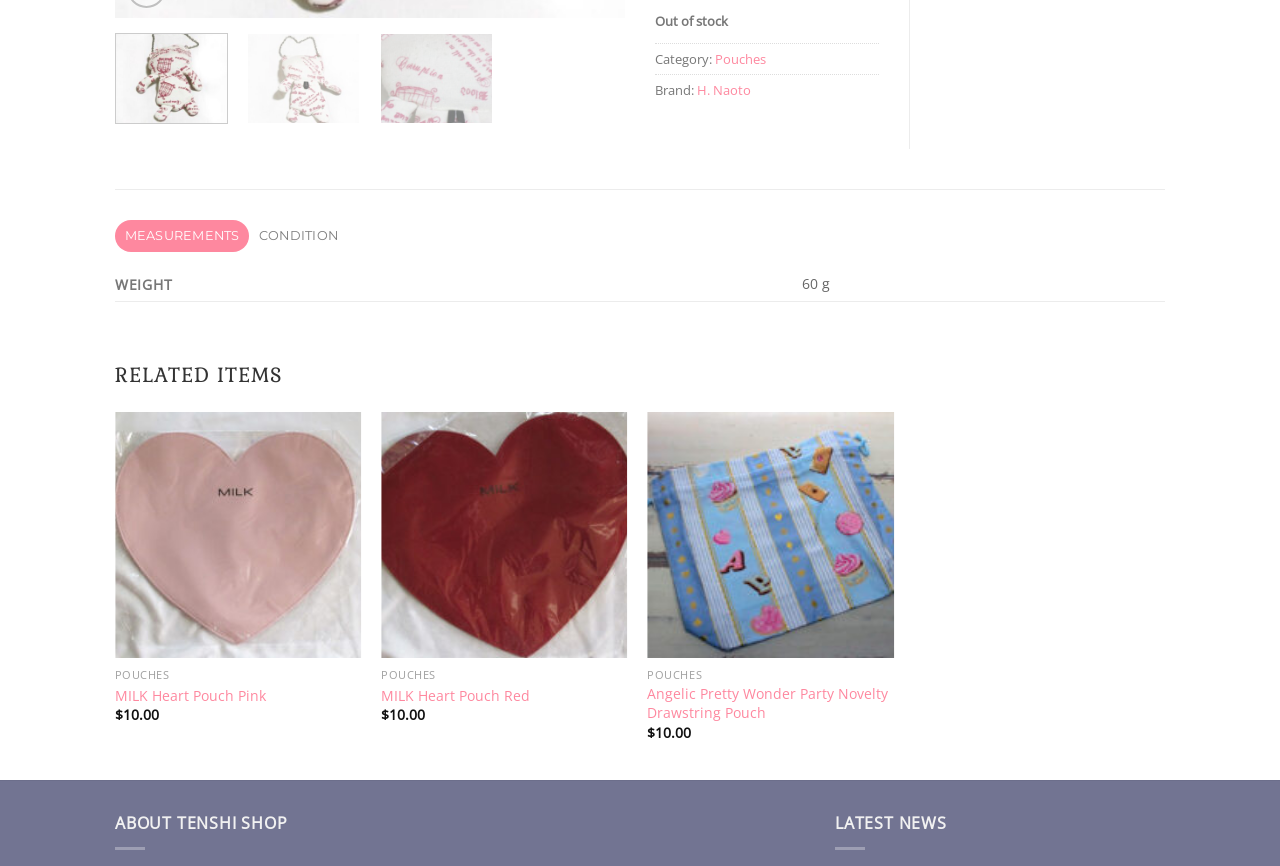Extract the bounding box coordinates of the UI element described: "Pouches". Provide the coordinates in the format [left, top, right, bottom] with values ranging from 0 to 1.

[0.559, 0.058, 0.598, 0.078]